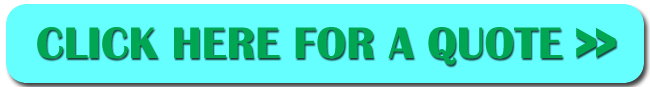Kindly respond to the following question with a single word or a brief phrase: 
Where is the wasp nest removal service targeted?

Sedgley